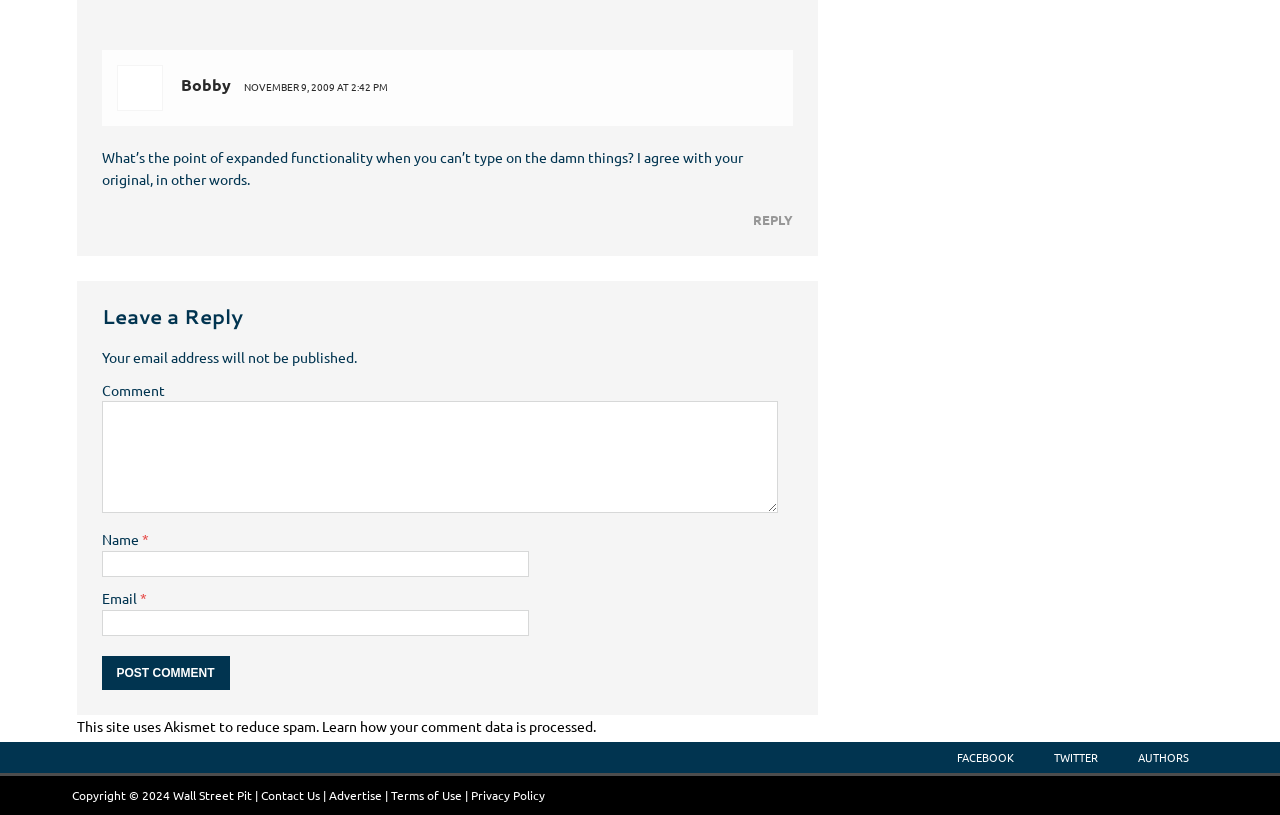Please identify the coordinates of the bounding box that should be clicked to fulfill this instruction: "Check the original creator of Ranma 1/2".

None